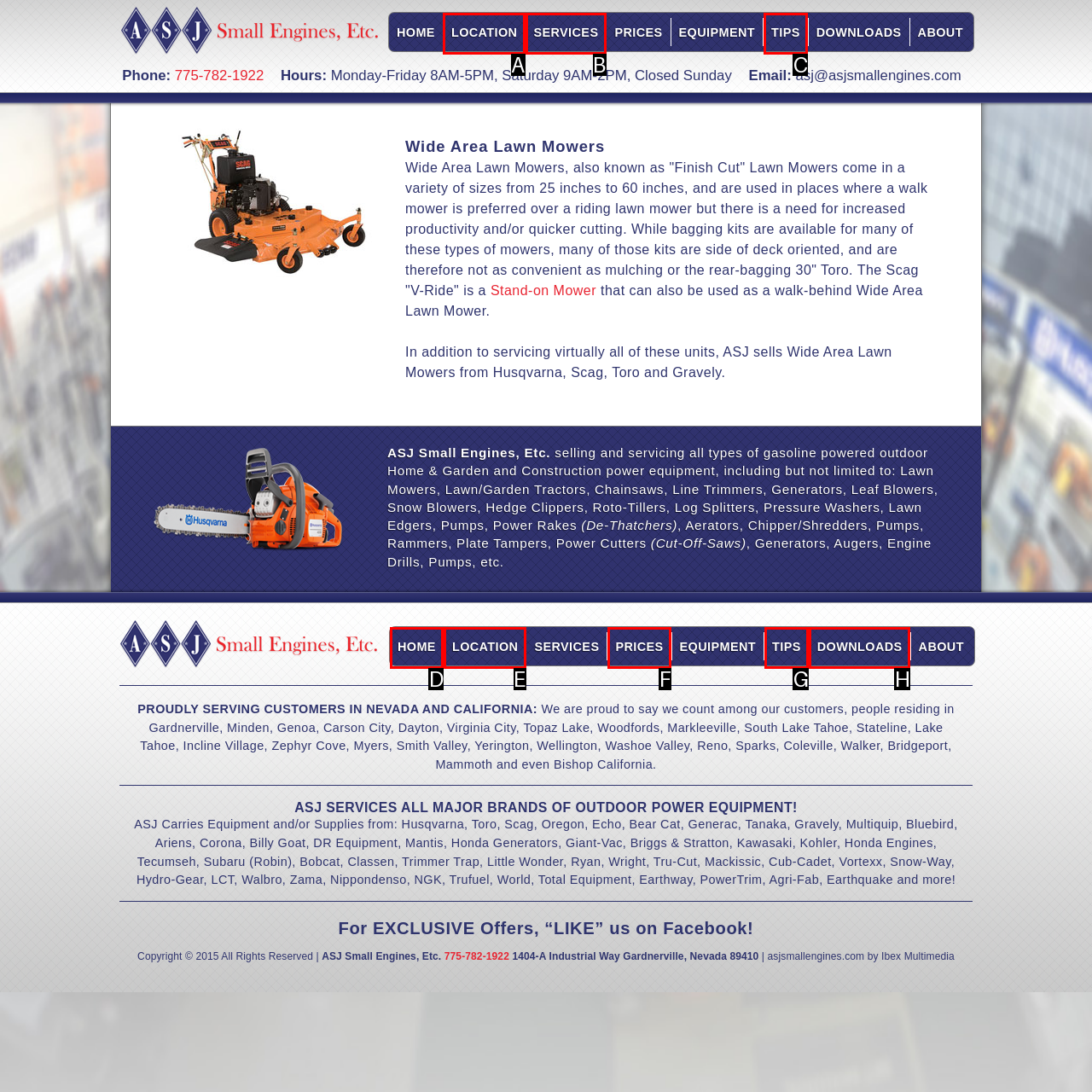Refer to the description: Home and choose the option that best fits. Provide the letter of that option directly from the options.

D